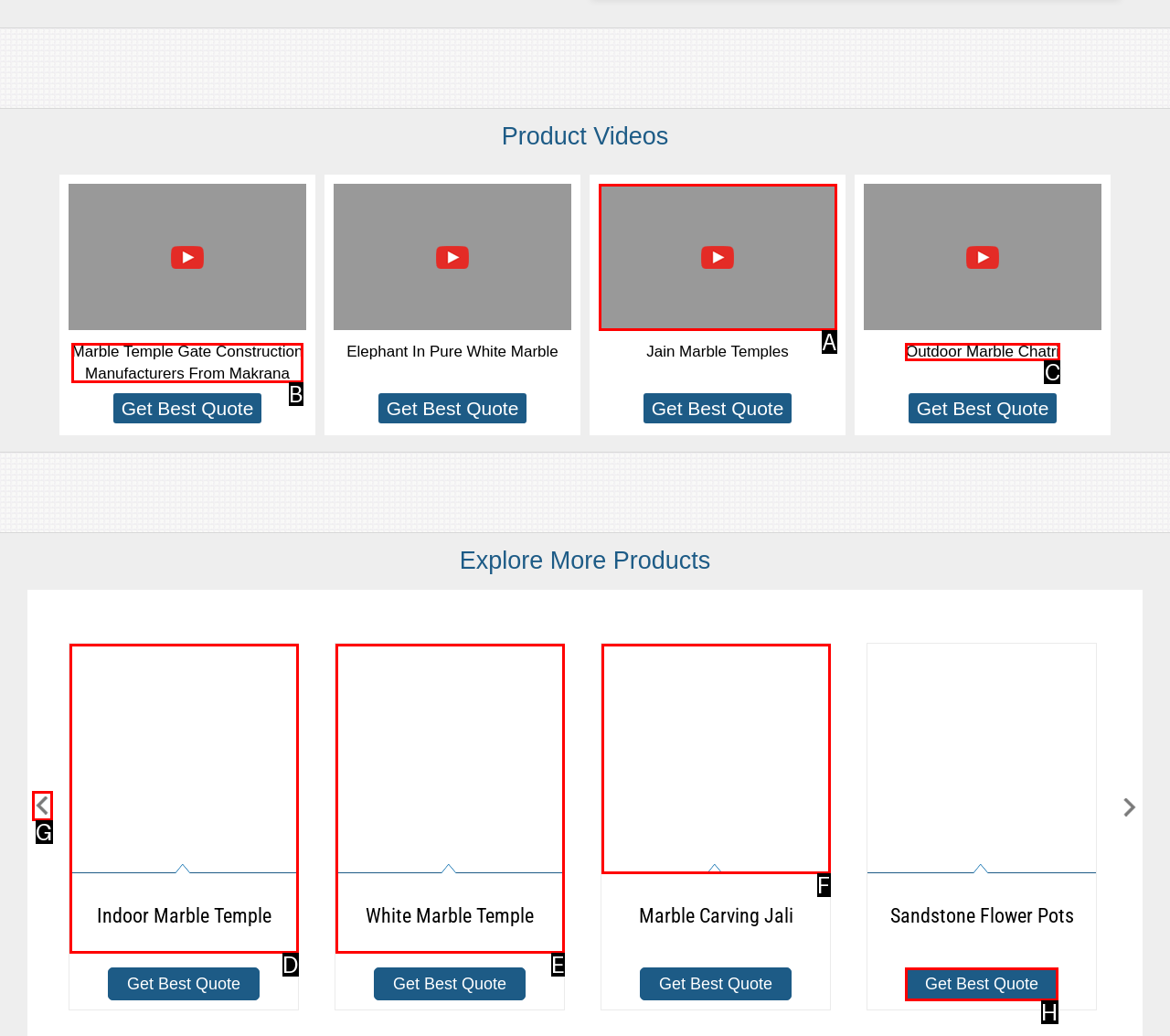Identify which HTML element should be clicked to fulfill this instruction: View Outdoor Marble Chatri Reply with the correct option's letter.

C